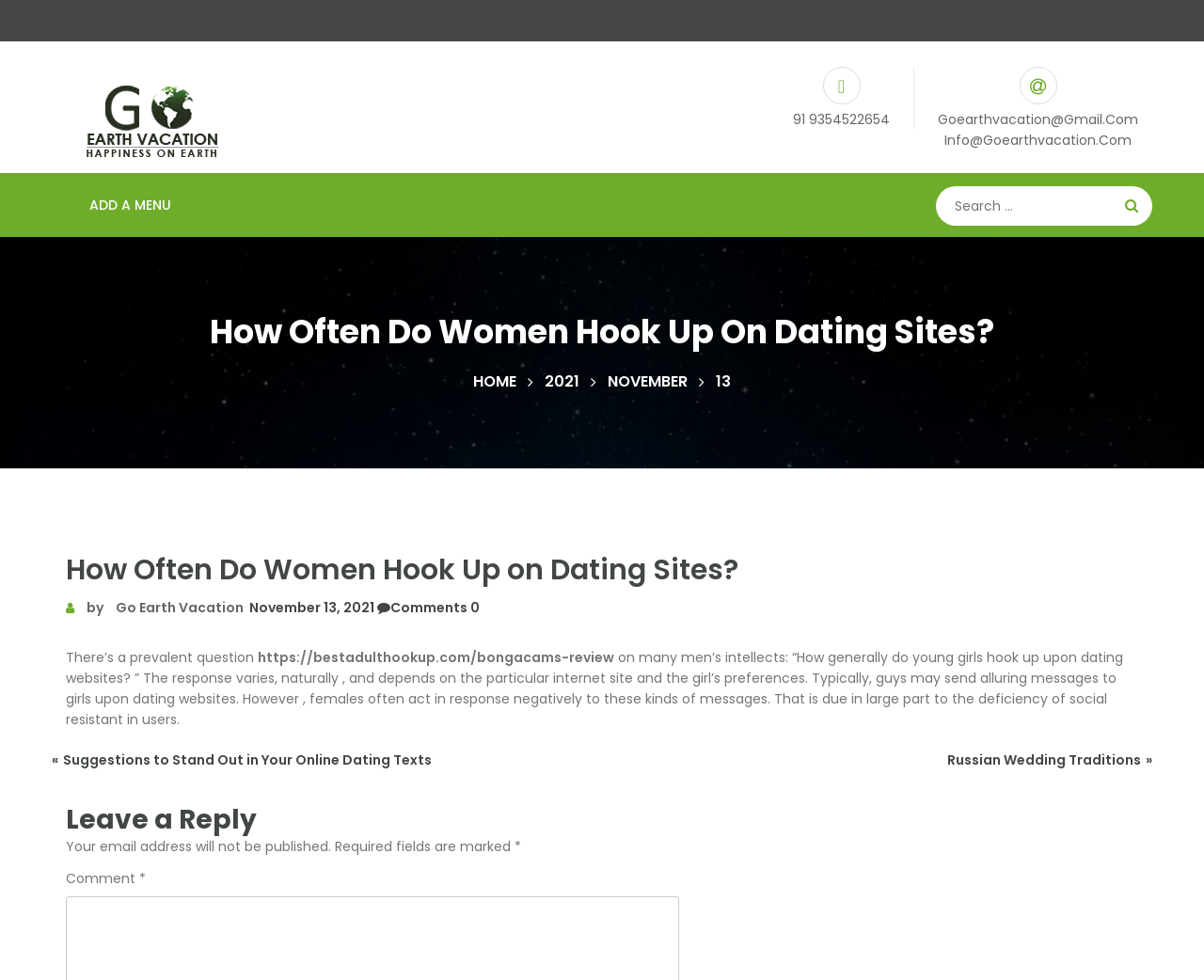Reply to the question with a brief word or phrase: What is the phone number provided on the webpage?

91 9354522654